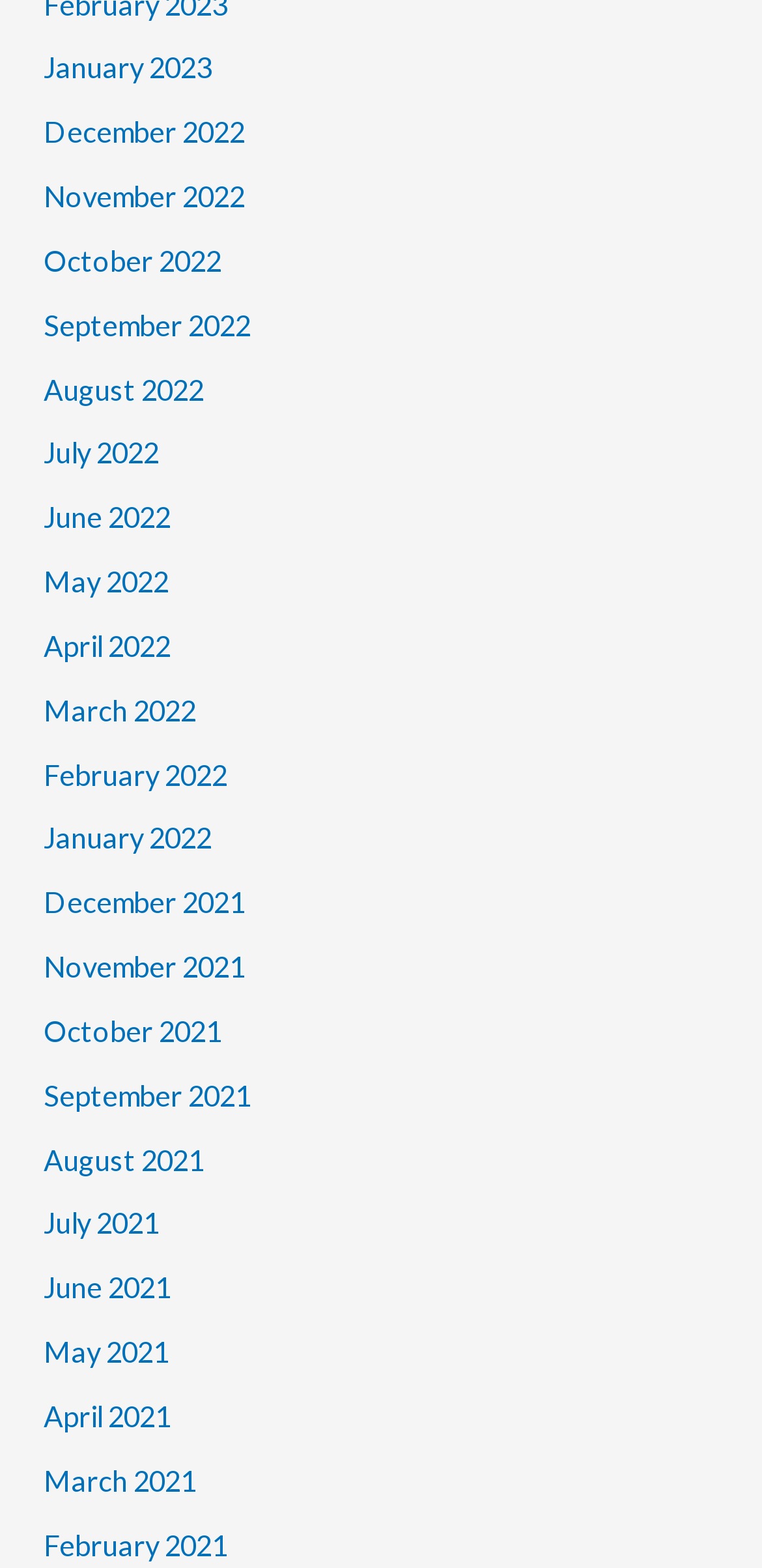Please provide a brief answer to the following inquiry using a single word or phrase:
What is the earliest month listed?

January 2021